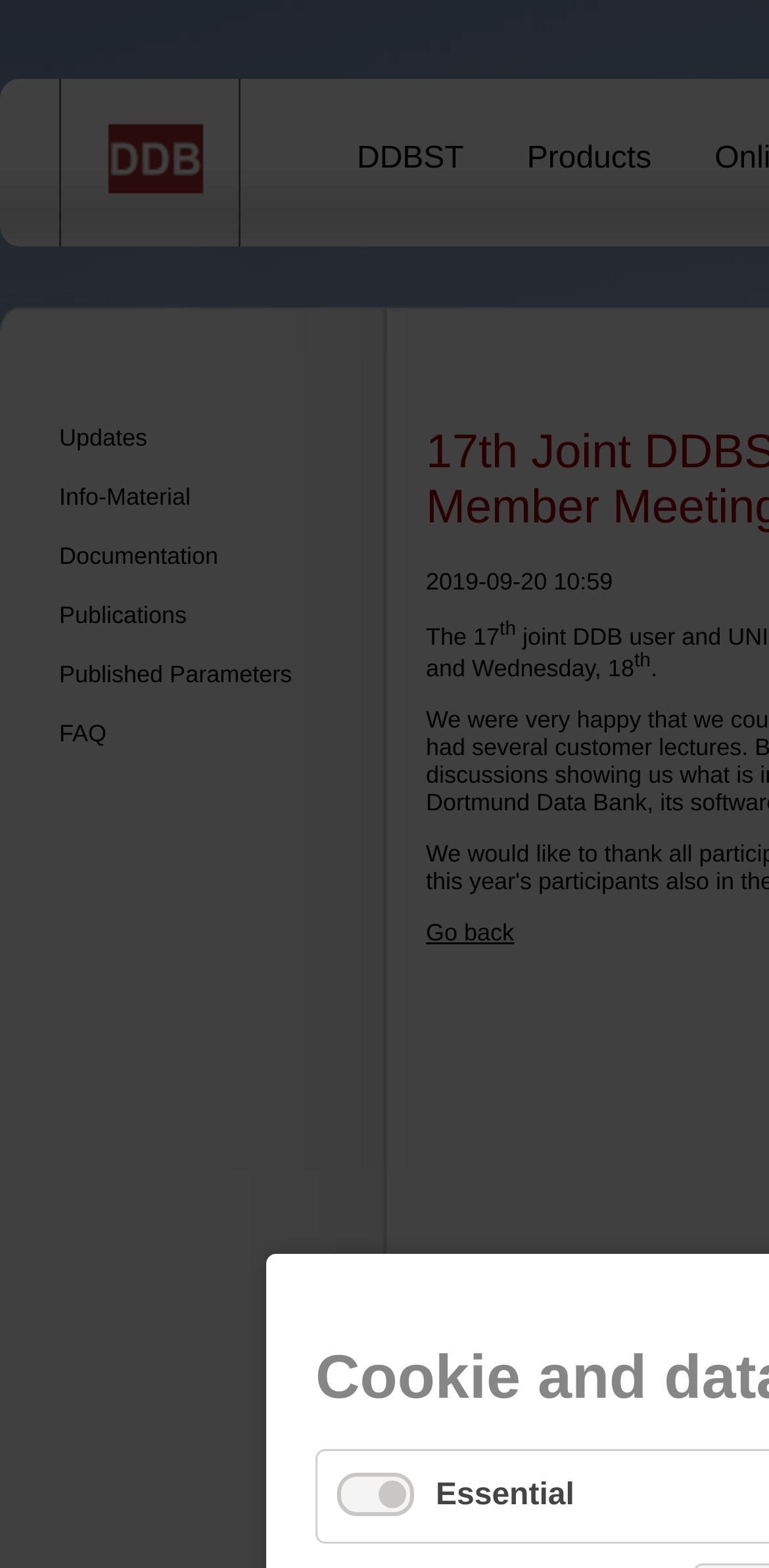Kindly provide the bounding box coordinates of the section you need to click on to fulfill the given instruction: "go to ddbst homepage".

[0.079, 0.05, 0.387, 0.151]